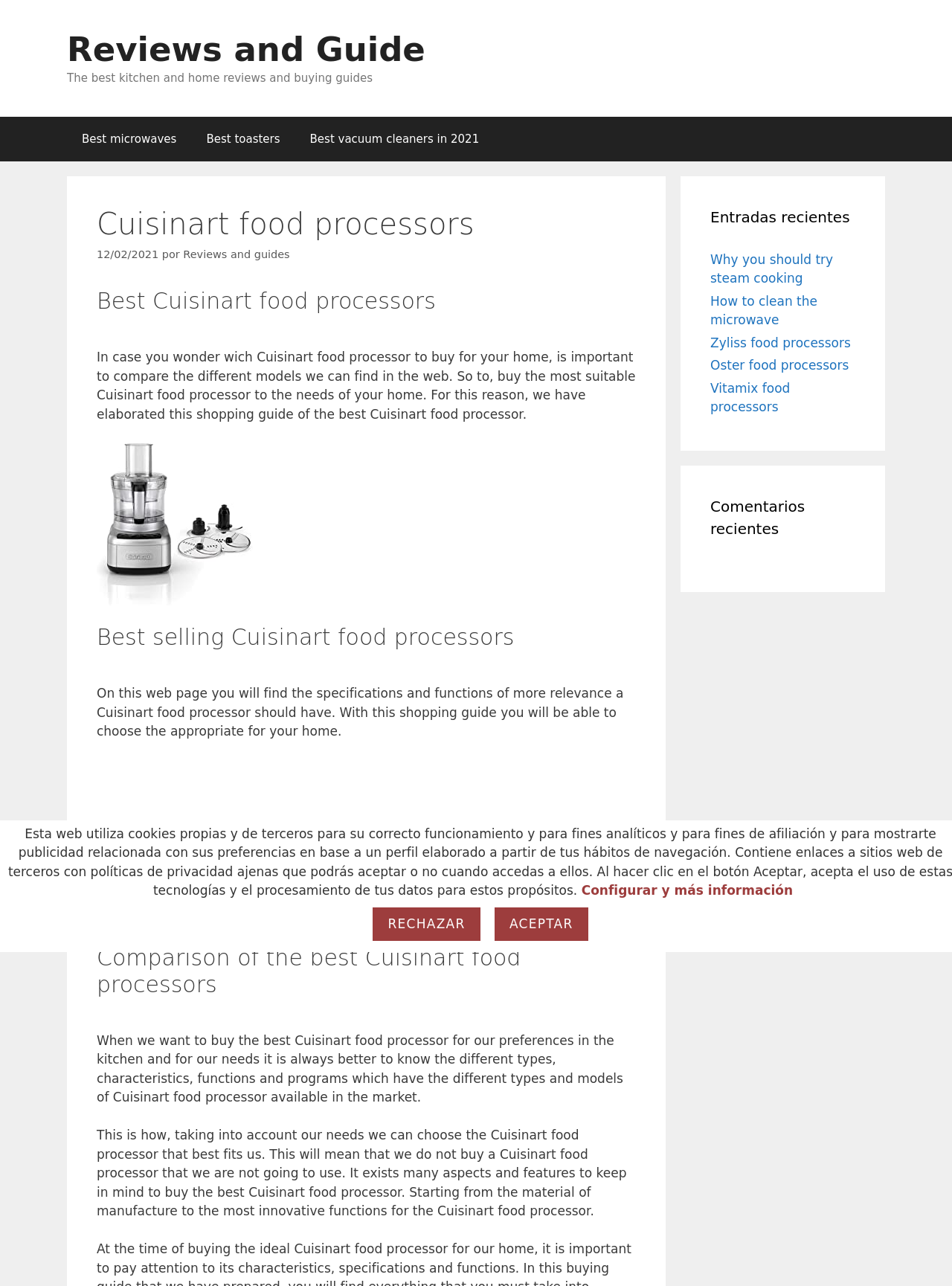Please provide the bounding box coordinate of the region that matches the element description: Best microwaves. Coordinates should be in the format (top-left x, top-left y, bottom-right x, bottom-right y) and all values should be between 0 and 1.

[0.07, 0.091, 0.201, 0.125]